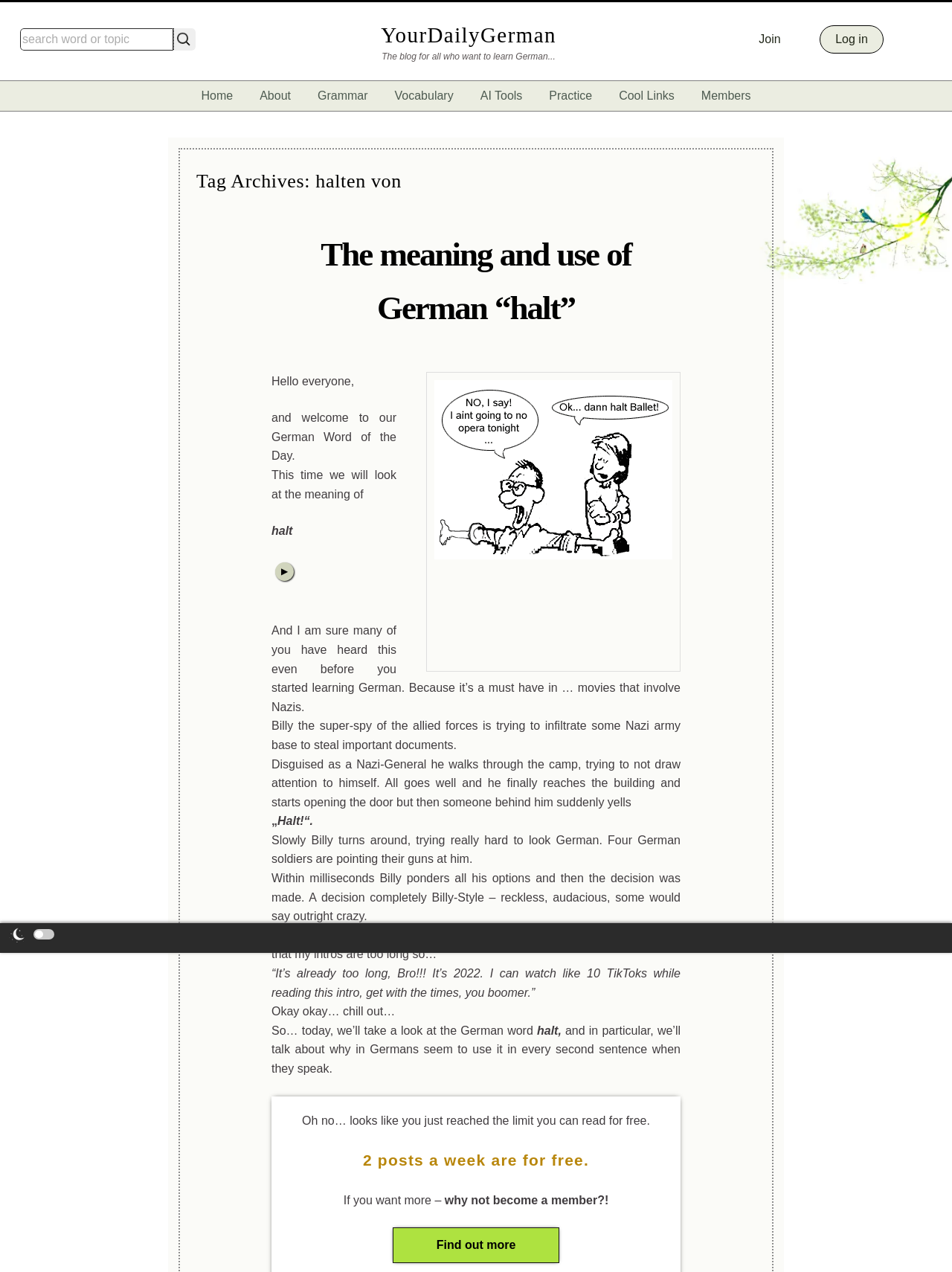What is the name of the blog?
Using the visual information, reply with a single word or short phrase.

Your Daily German